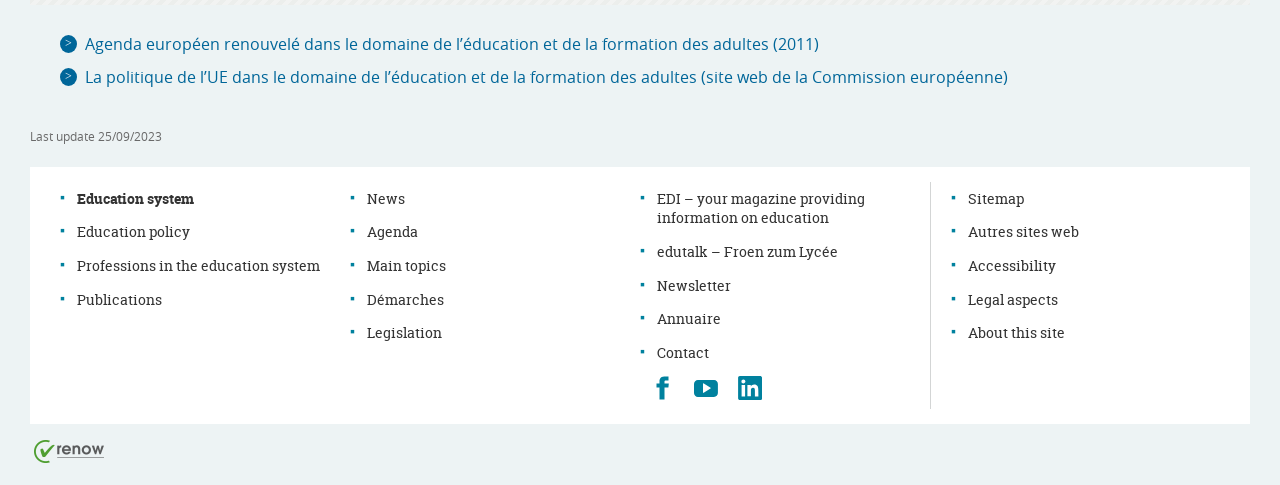Please determine the bounding box coordinates of the element to click in order to execute the following instruction: "Follow on Facebook". The coordinates should be four float numbers between 0 and 1, specified as [left, top, right, bottom].

[0.5, 0.762, 0.534, 0.844]